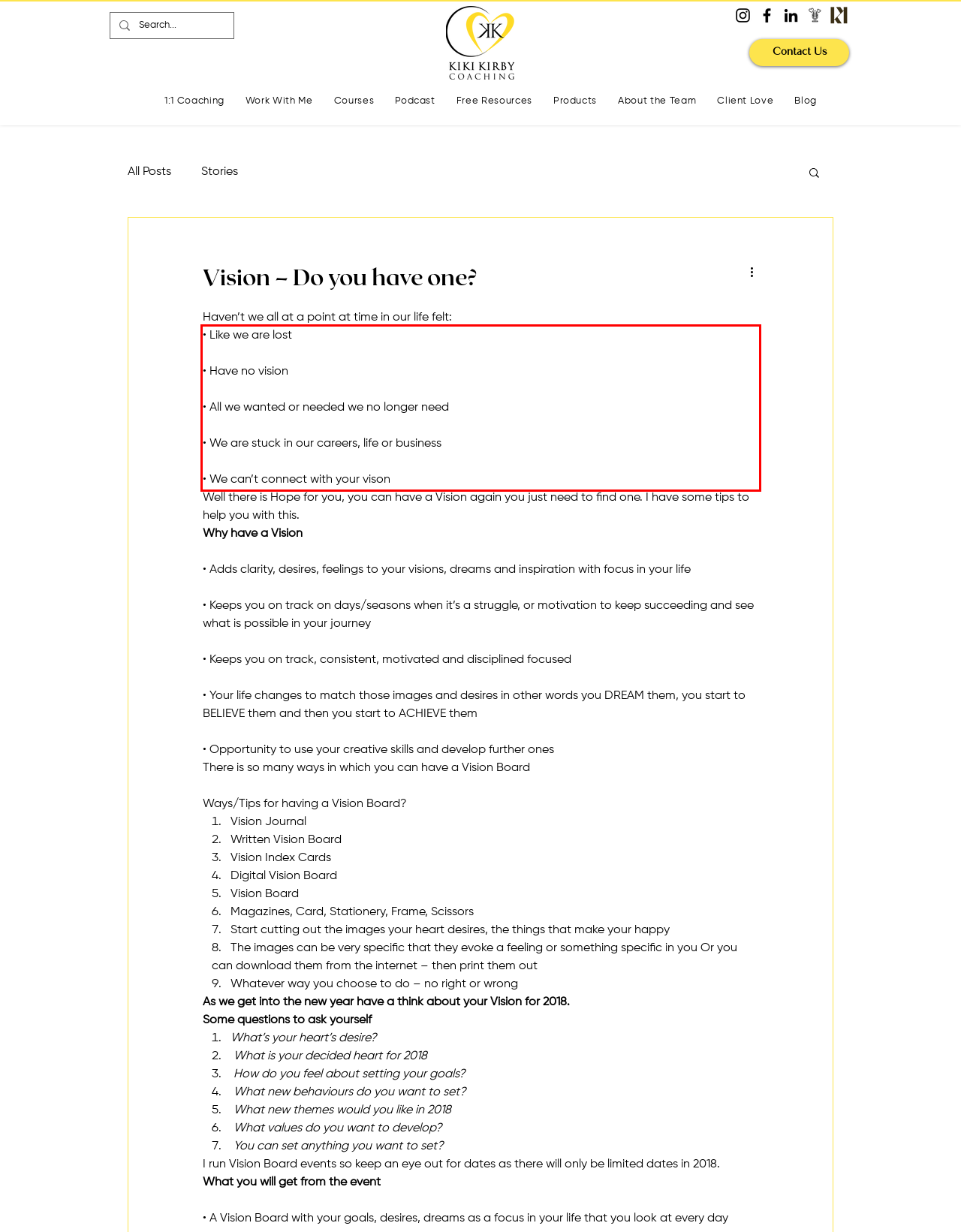Please recognize and transcribe the text located inside the red bounding box in the webpage image.

• Like we are lost • Have no vision • All we wanted or needed we no longer need • We are stuck in our careers, life or business • We can’t connect with your vison